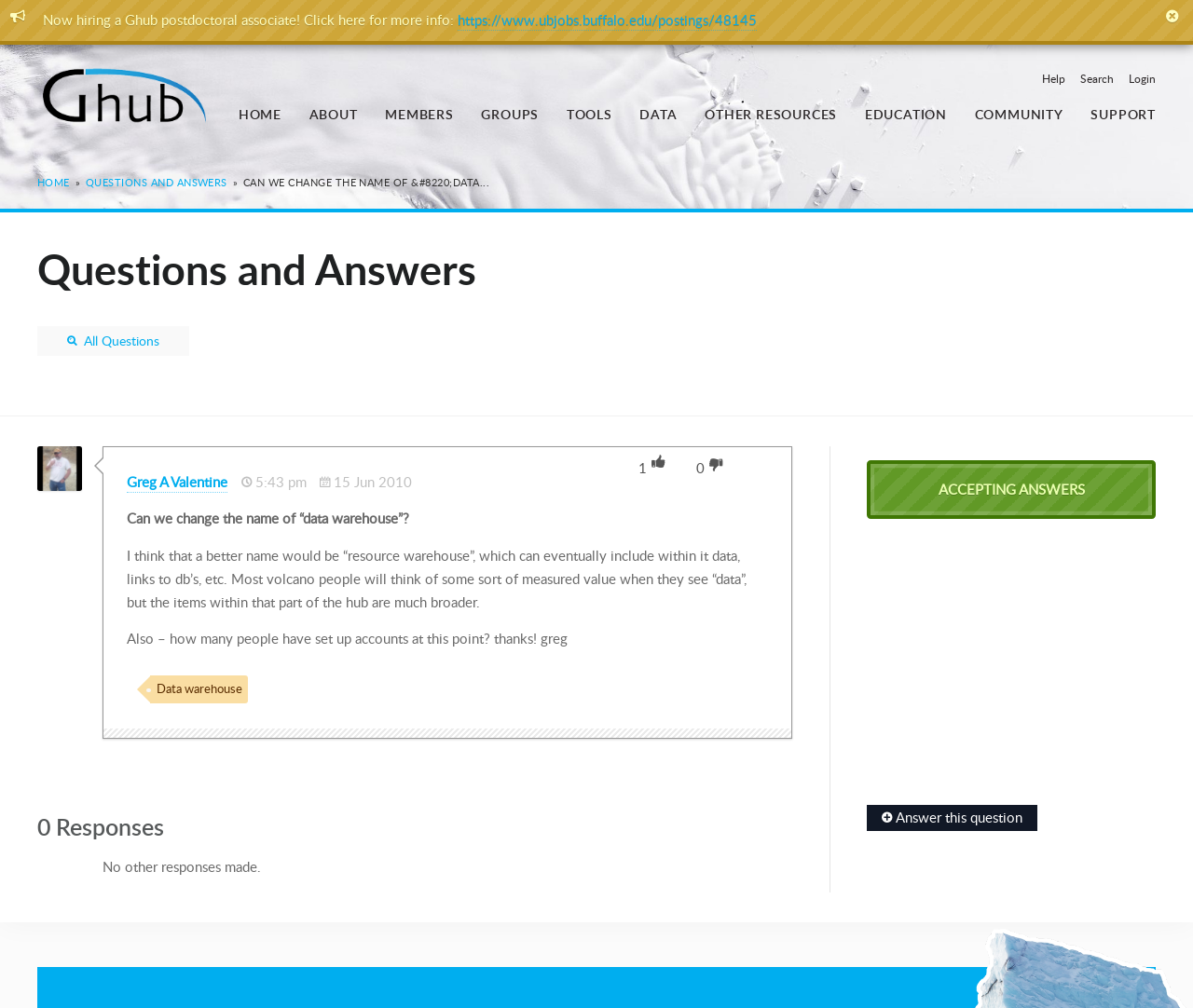Determine the bounding box for the UI element described here: "Groups".

[0.38, 0.102, 0.452, 0.14]